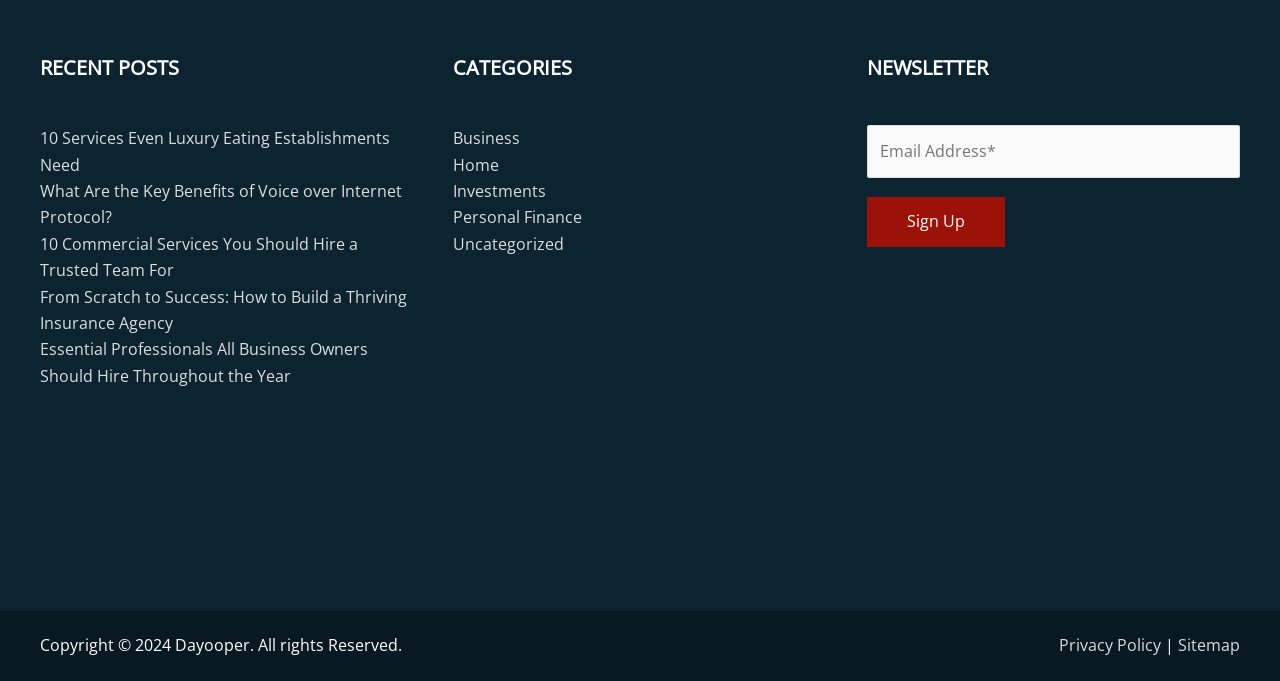What is the logo image at the bottom of the webpage?
Based on the image, answer the question with as much detail as possible.

The image at the bottom of the webpage is described as 'logo white', which suggests that it is a logo image with a white color scheme.